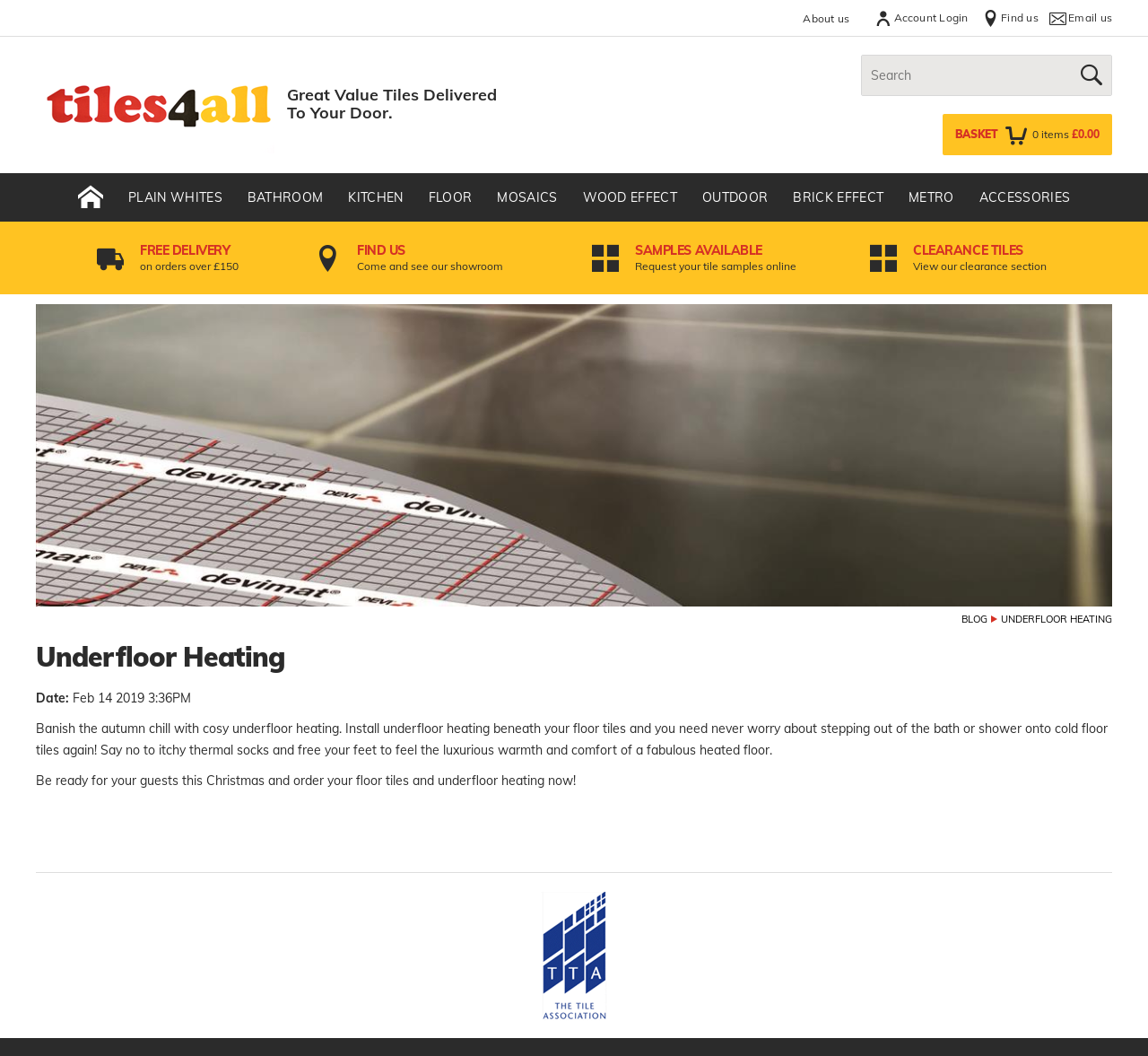Find the bounding box coordinates of the area to click in order to follow the instruction: "View basket".

[0.821, 0.108, 0.969, 0.147]